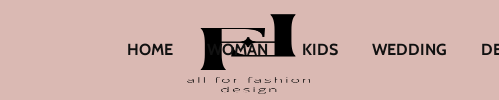What is the website's mission?
Using the details from the image, give an elaborate explanation to answer the question.

The website's branding, 'all for fashion design', explicitly states the website's mission. This mission is to cater to fashion enthusiasts and provide design insights, indicating that the website is a valuable resource for those interested in fashion and design trends.